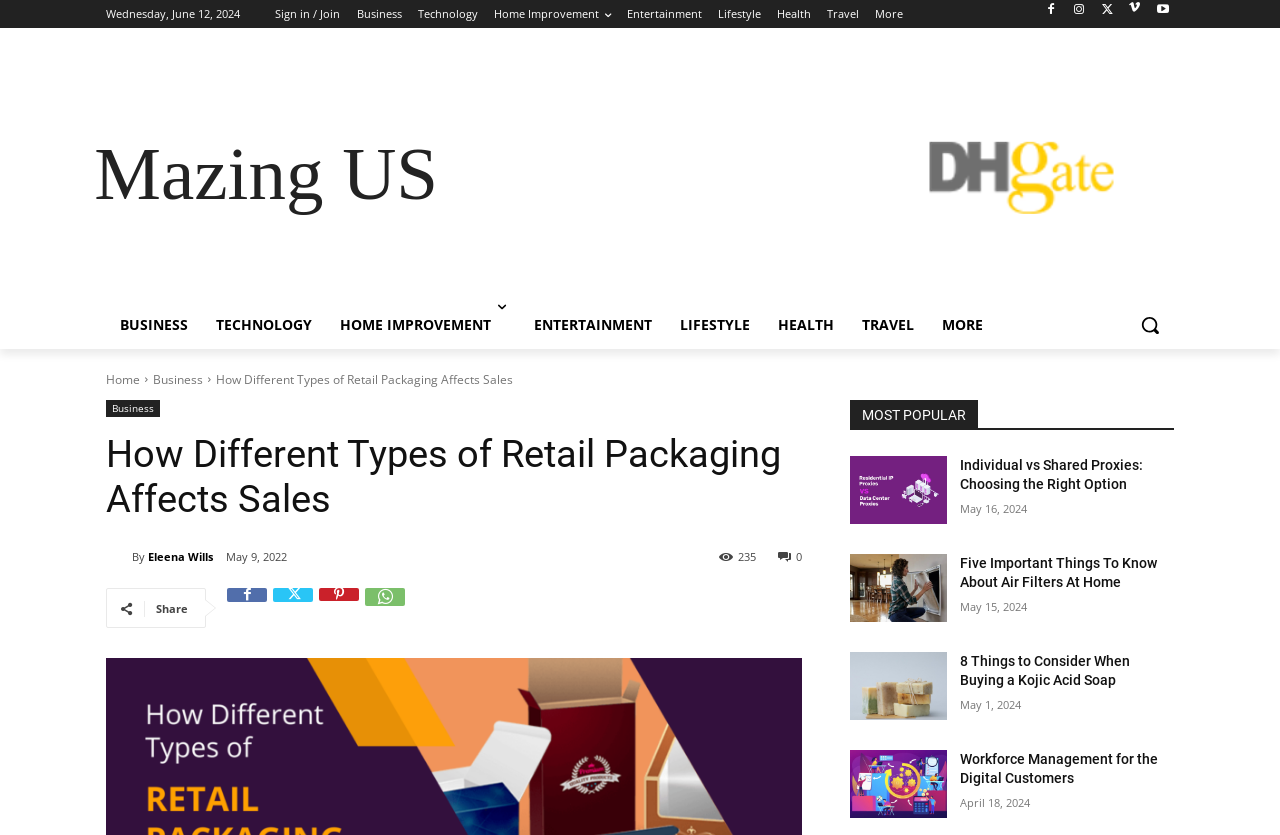Determine the bounding box coordinates of the region to click in order to accomplish the following instruction: "Search for something". Provide the coordinates as four float numbers between 0 and 1, specifically [left, top, right, bottom].

[0.88, 0.36, 0.917, 0.418]